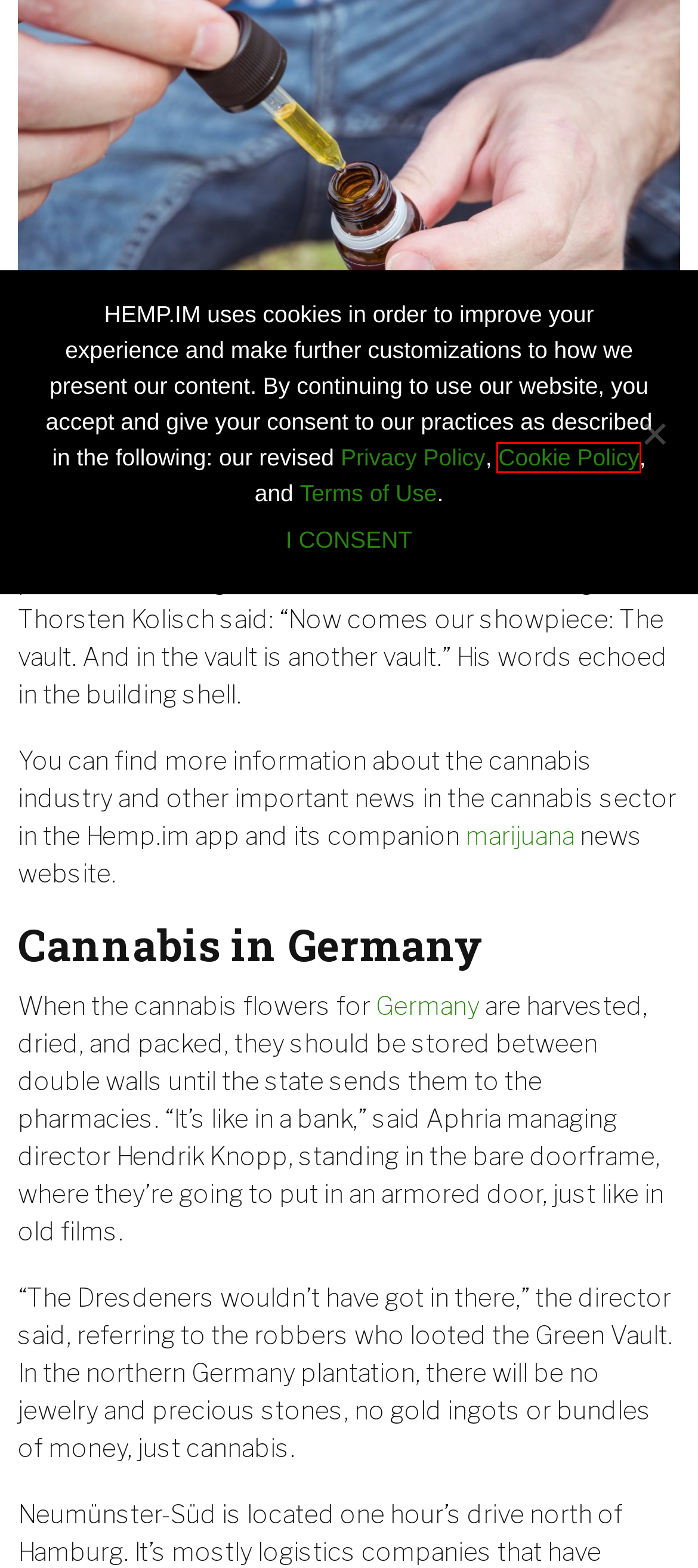Given a webpage screenshot with a red bounding box around a UI element, choose the webpage description that best matches the new webpage after clicking the element within the bounding box. Here are the candidates:
A. The Latest, Breaking News from the Hemp and Cannabis Industry
B. Cookie Policy - Hemp IM
C. Consumer advice center warns about CBD in Germany - Hemp IM
D. Germany will grow 7,200 kilos of medical cannabis - Hemp IM
E. Privacy Policy - Hemp IM
F. Disclaimer Policy - Hemp IM
G. Desmond O'Flynn
H. Terms of Use - Hemp IM

B